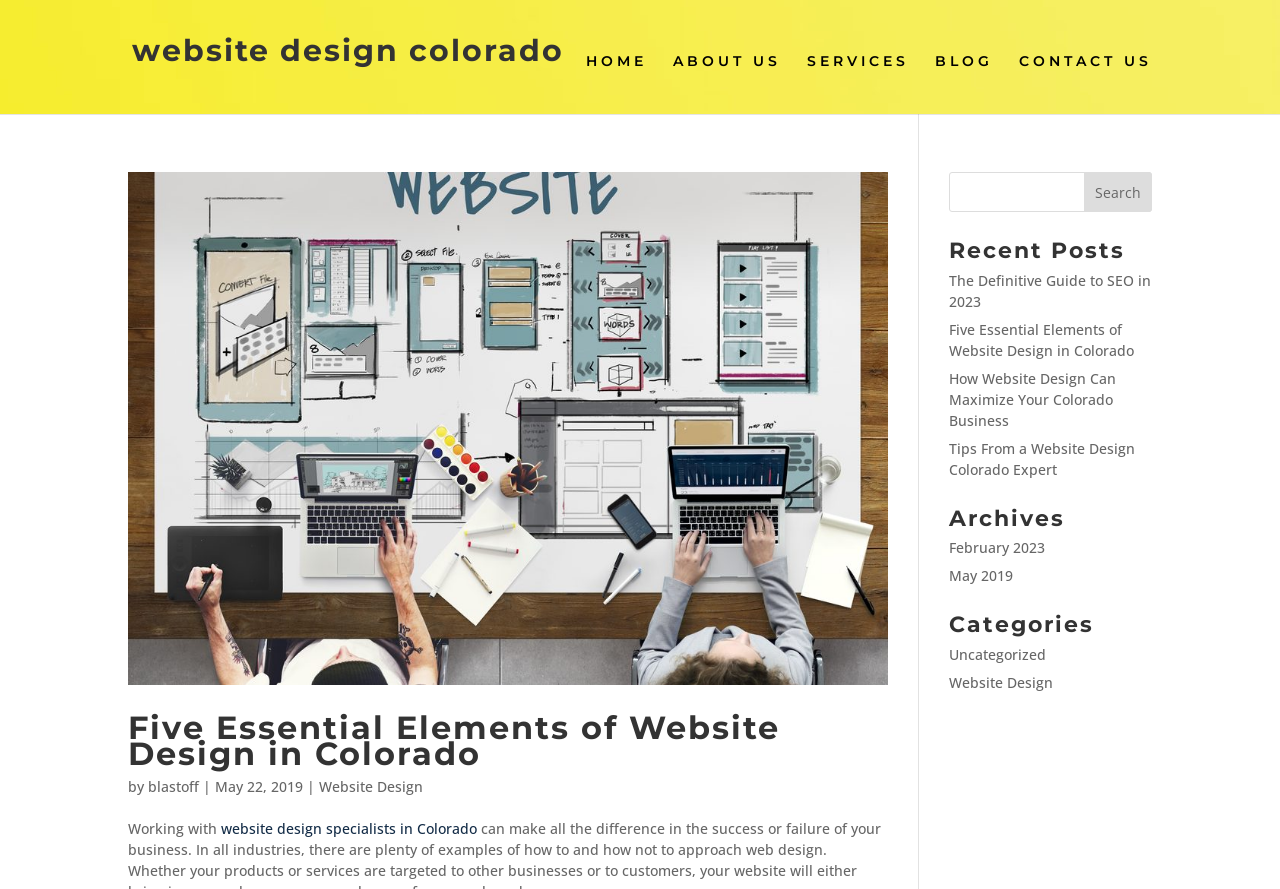Find the bounding box of the UI element described as: "May 2019". The bounding box coordinates should be given as four float values between 0 and 1, i.e., [left, top, right, bottom].

[0.741, 0.637, 0.791, 0.658]